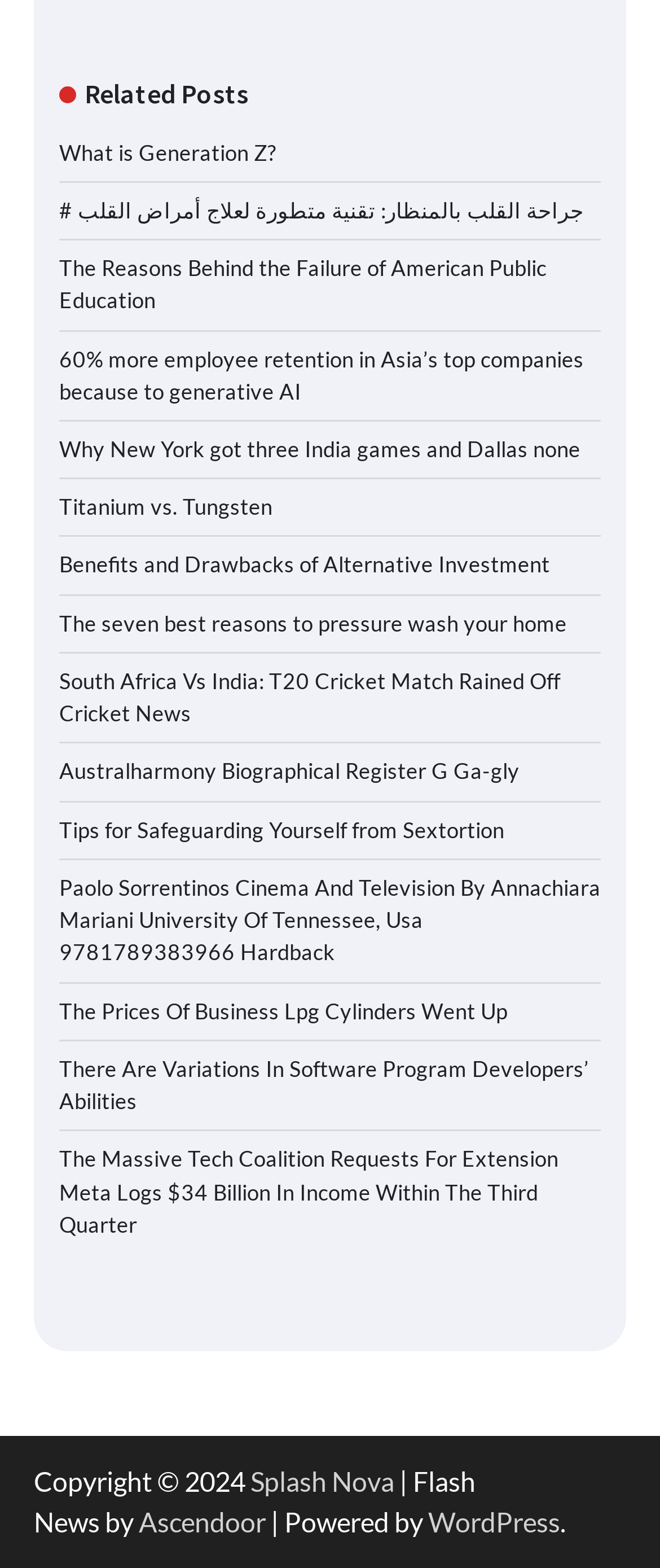Please determine the bounding box coordinates for the element with the description: "December 30, 2017".

None